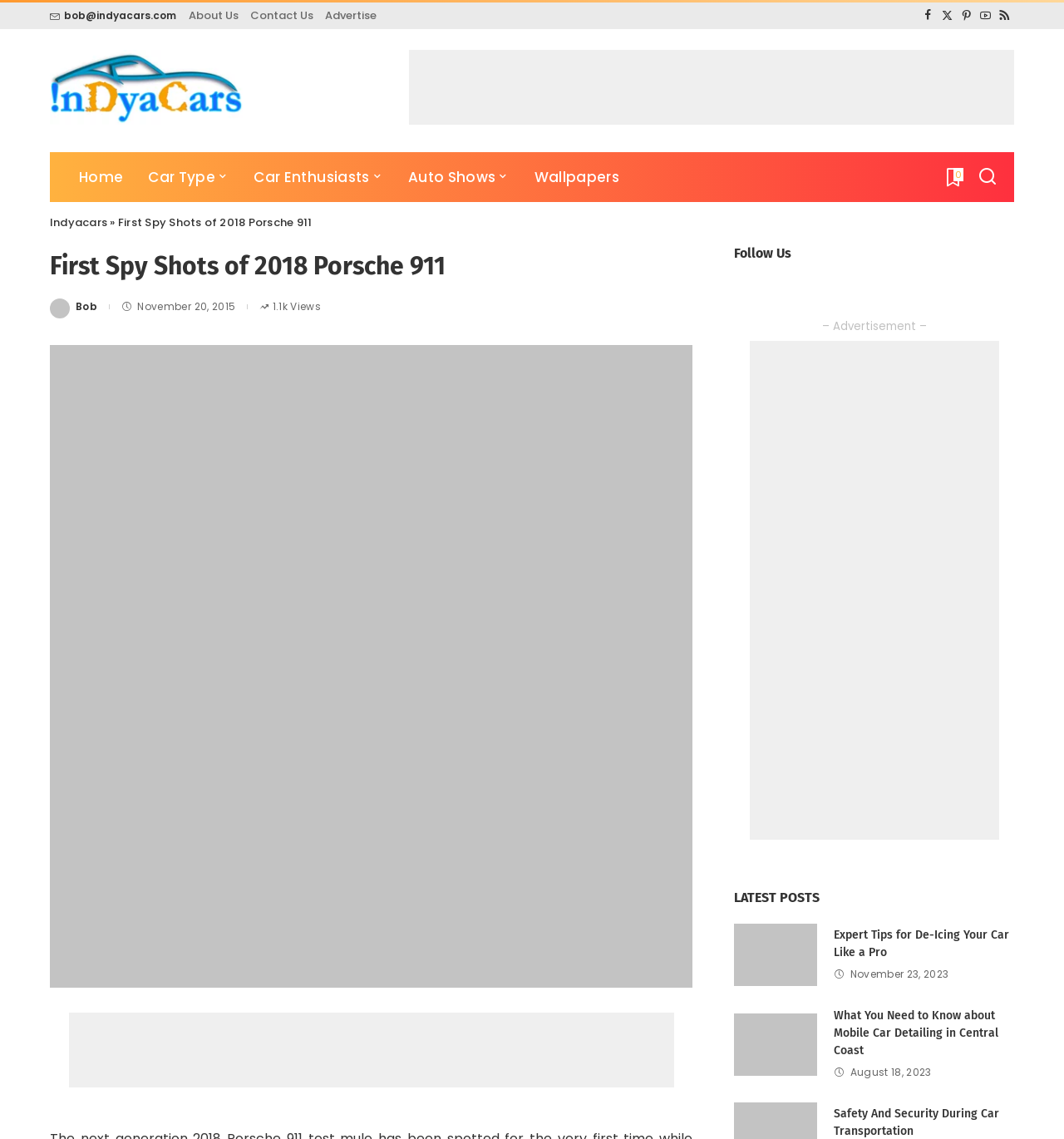Provide a brief response to the question using a single word or phrase: 
What is the topic of the latest post?

De-Icing Your Car